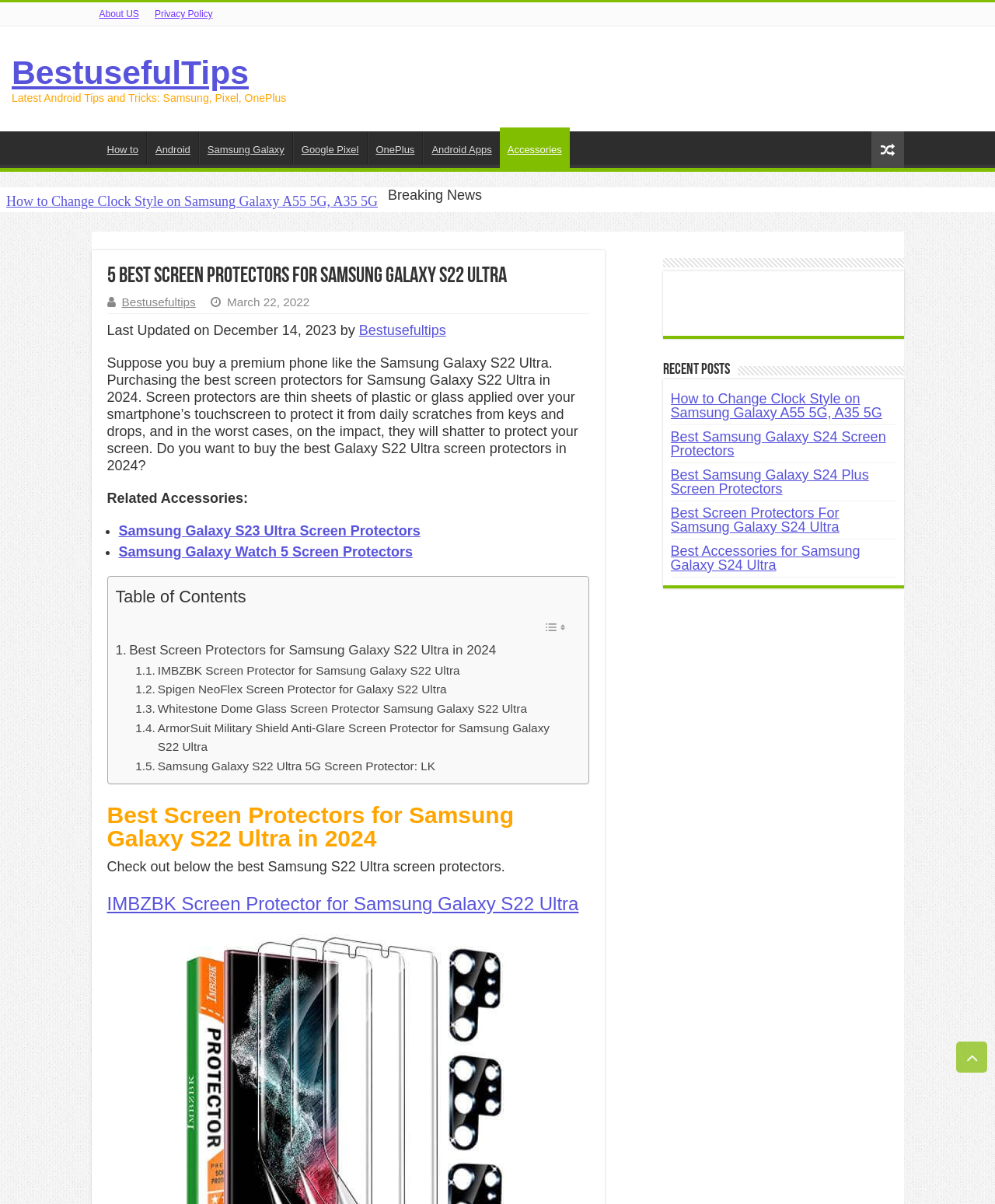What is the website about?
Please look at the screenshot and answer in one word or a short phrase.

Android tips and tricks